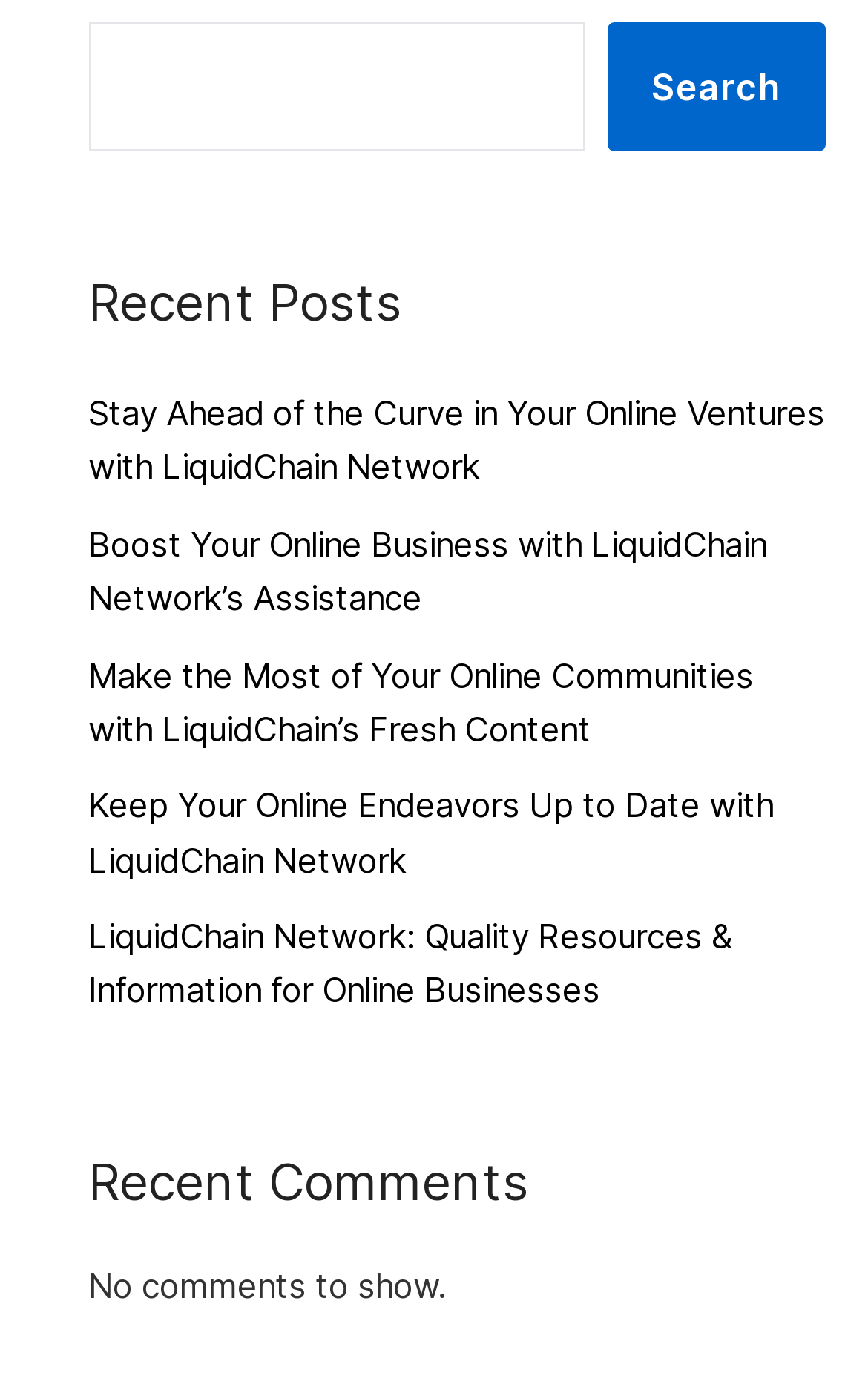Pinpoint the bounding box coordinates of the clickable element needed to complete the instruction: "read recent posts". The coordinates should be provided as four float numbers between 0 and 1: [left, top, right, bottom].

[0.101, 0.188, 0.95, 0.247]